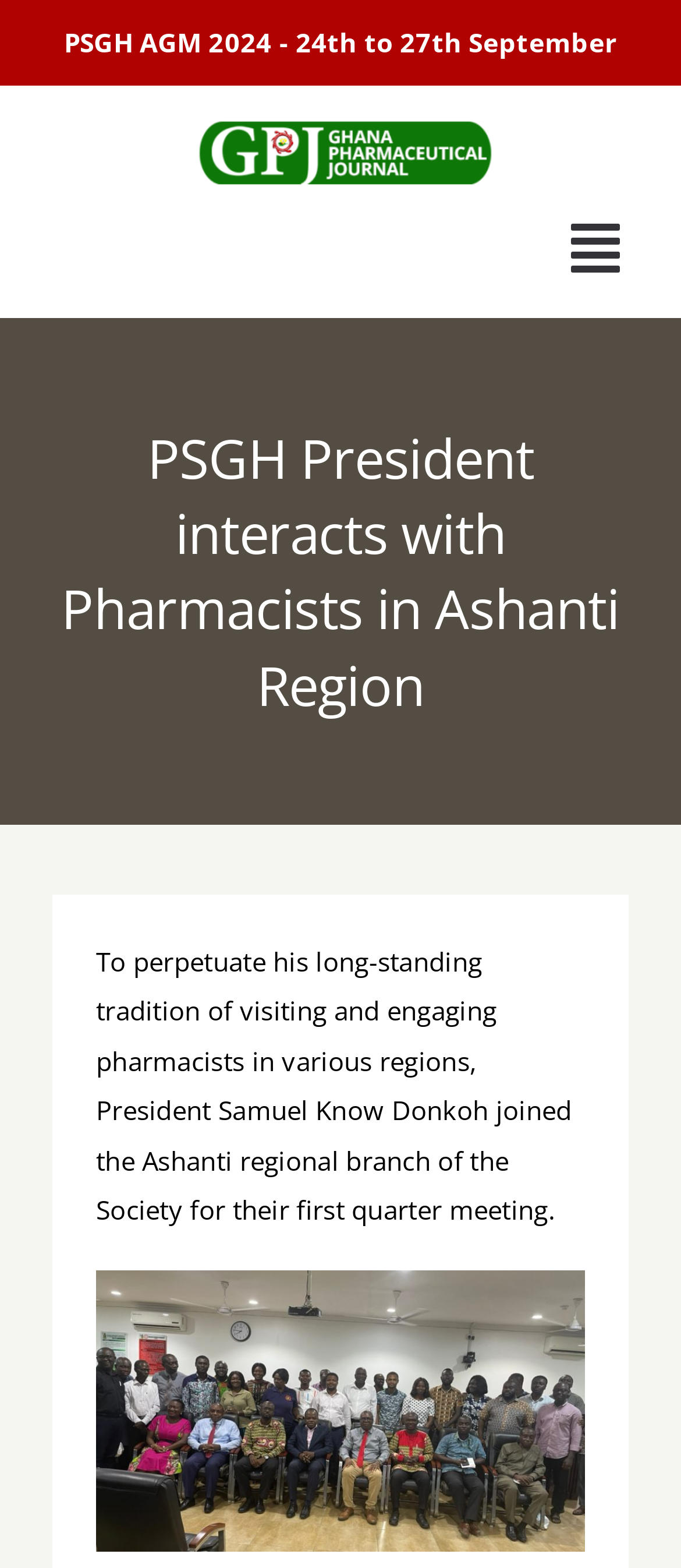Please locate the bounding box coordinates for the element that should be clicked to achieve the following instruction: "Toggle the navigation menu". Ensure the coordinates are given as four float numbers between 0 and 1, i.e., [left, top, right, bottom].

[0.833, 0.127, 0.936, 0.19]